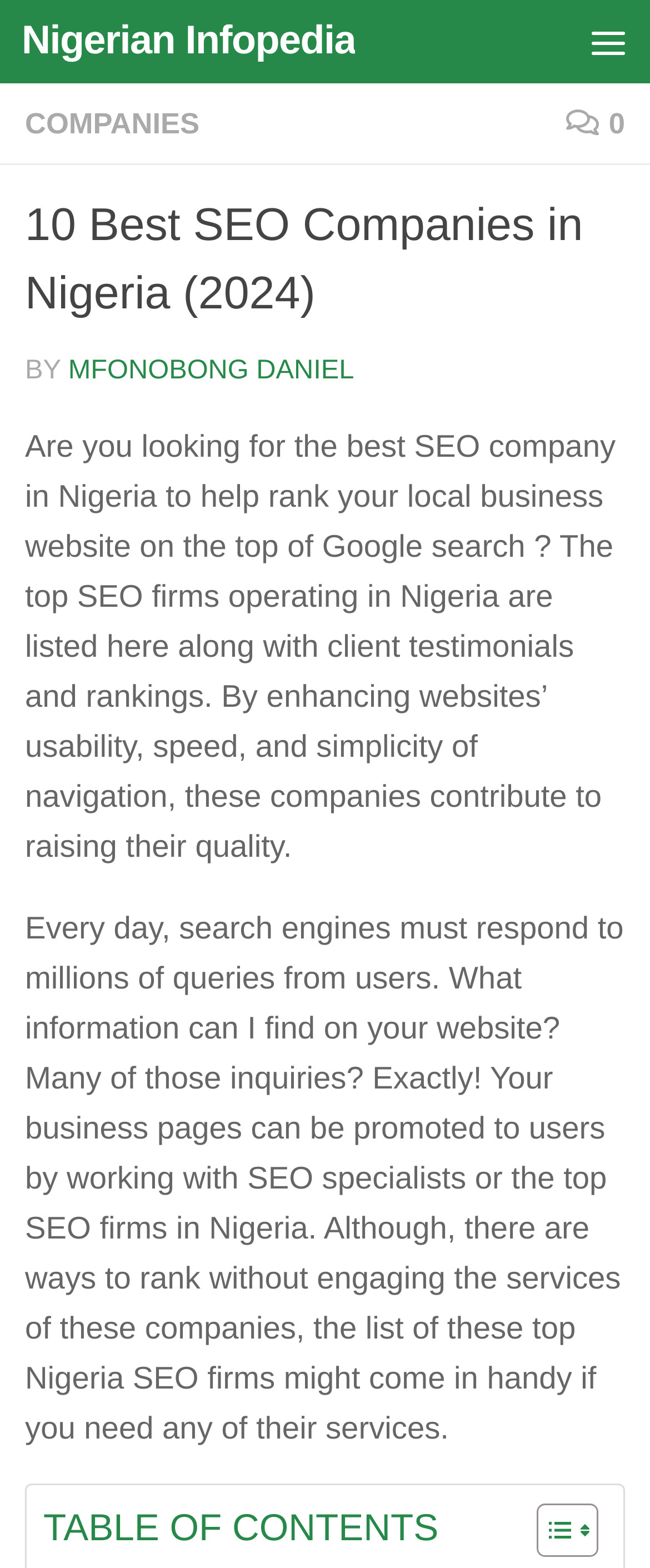From the element description placeholder="Search", predict the bounding box coordinates of the UI element. The coordinates must be specified in the format (top-left x, top-left y, bottom-right x, bottom-right y) and should be within the 0 to 1 range.

None